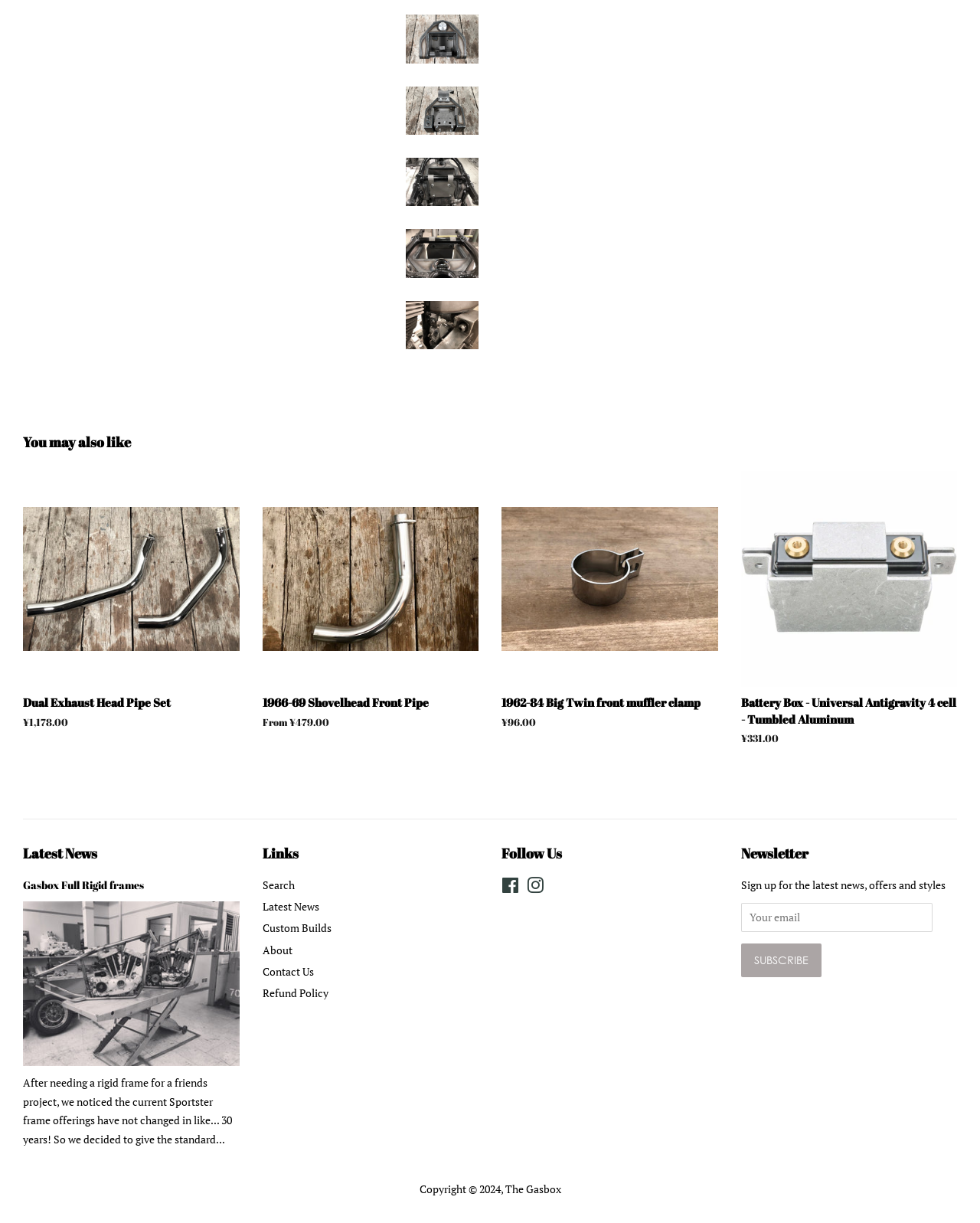Please determine the bounding box coordinates of the element to click in order to execute the following instruction: "Subscribe to the newsletter". The coordinates should be four float numbers between 0 and 1, specified as [left, top, right, bottom].

[0.756, 0.771, 0.838, 0.799]